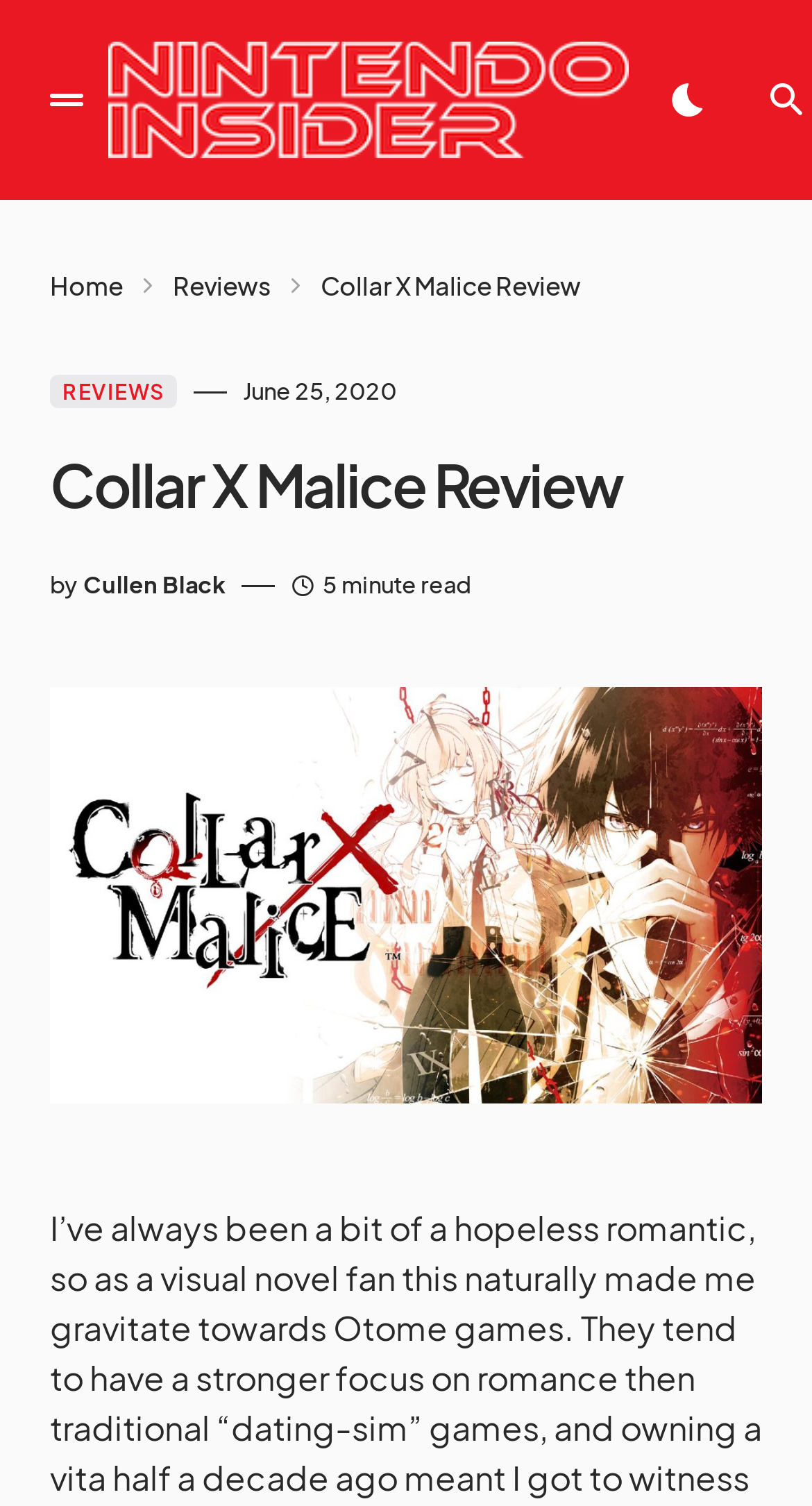What is the category of the review?
Please use the image to provide a one-word or short phrase answer.

Reviews